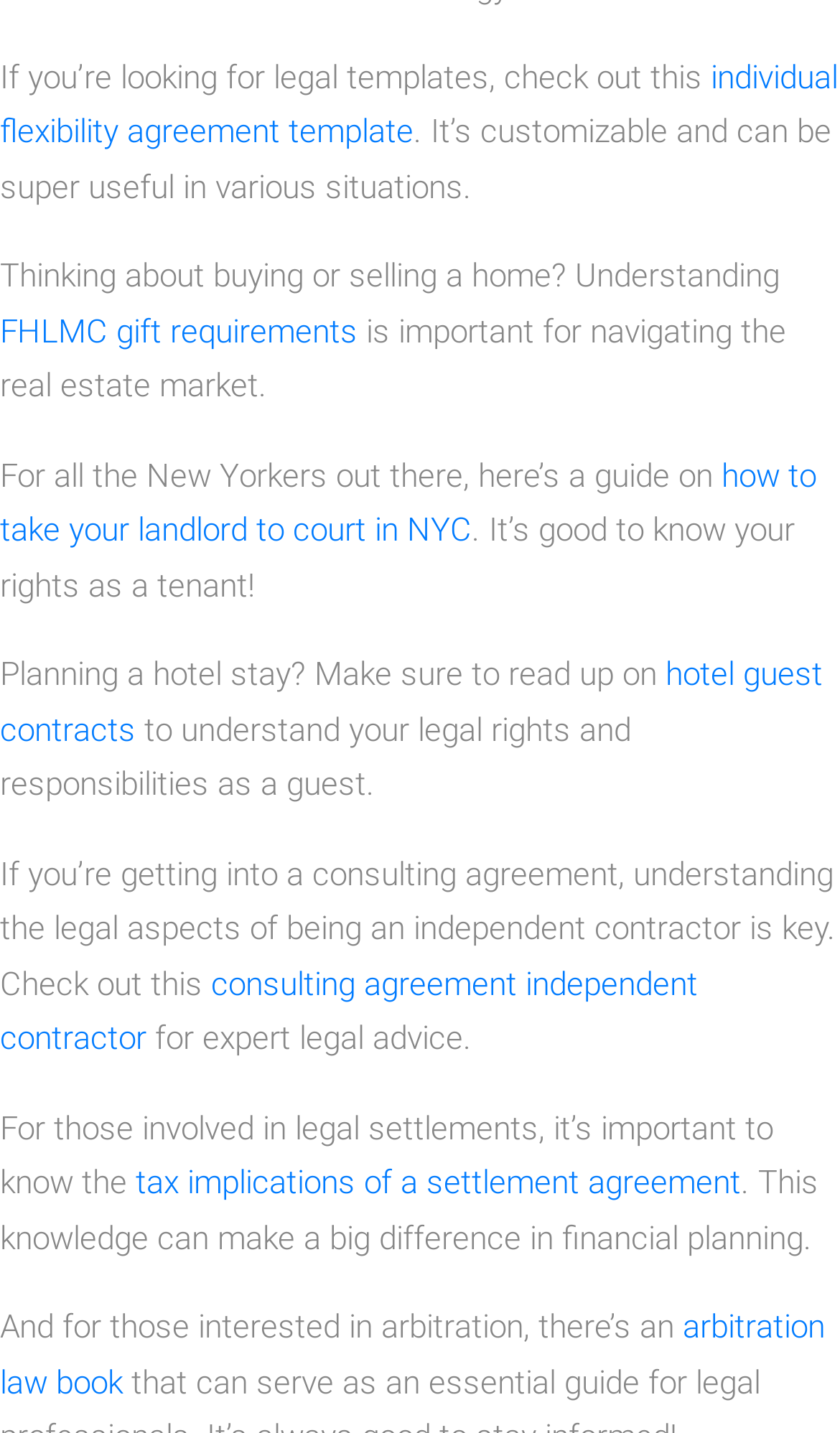What is the main topic of this webpage?
Please answer the question with as much detail and depth as you can.

Based on the content of the webpage, it appears to be providing various legal templates and guides for different situations, such as individual flexibility agreements, real estate, hotel stays, consulting agreements, and arbitration.